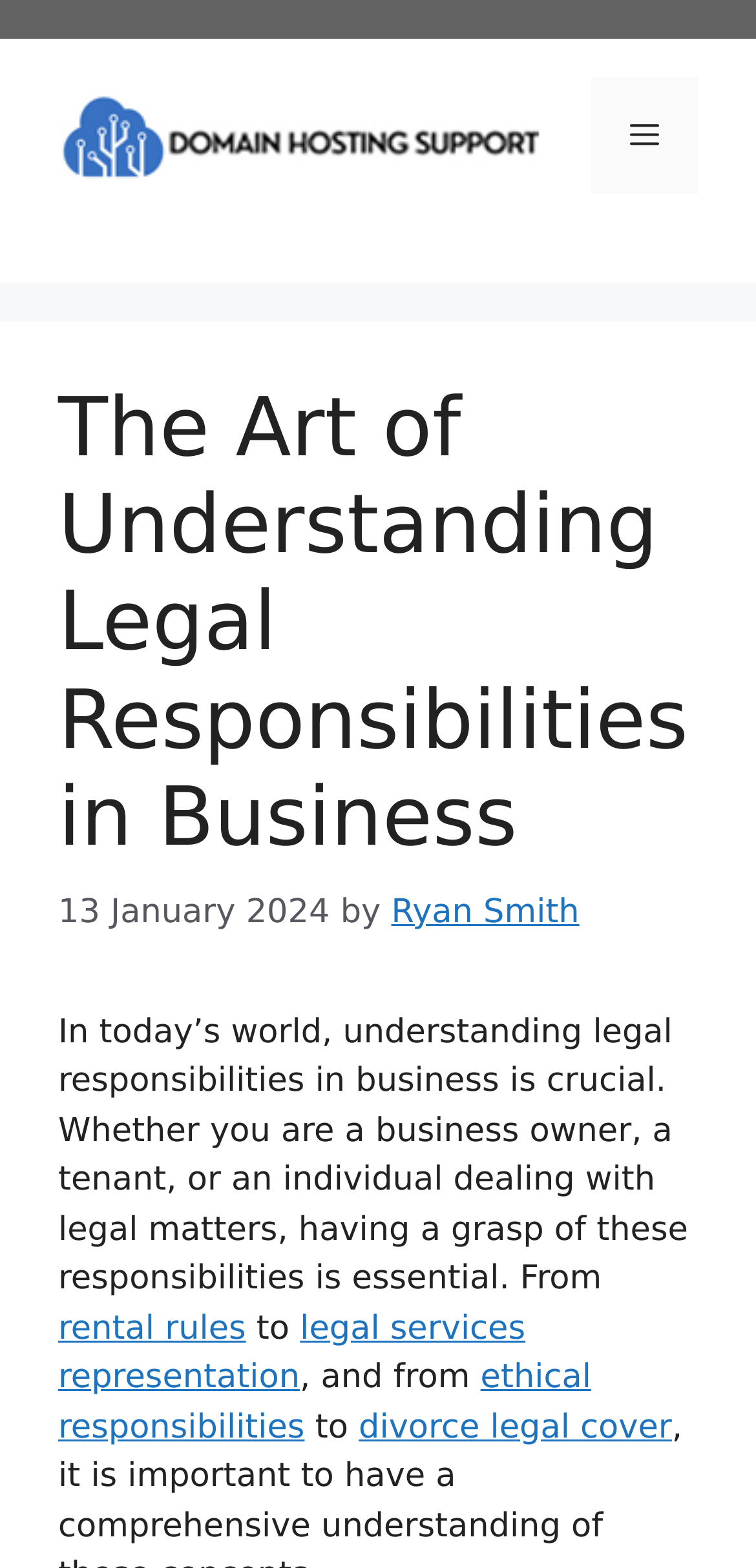Describe in detail what you see on the webpage.

The webpage is about understanding legal responsibilities in business, with a focus on various aspects such as rental rules, legal services representation, ethical responsibilities, and divorce legal cover. 

At the top of the page, there is a banner with a link to "Domain Hosting Support" accompanied by an image, taking up the majority of the top section. To the right of the banner, there is a navigation menu toggle button labeled "Menu". 

Below the banner, there is a header section with a heading that reads "The Art of Understanding Legal Responsibilities in Business". This heading is followed by a time stamp indicating the date "13 January 2024" and the author's name, "Ryan Smith". 

The main content of the page starts with a paragraph of text that explains the importance of understanding legal responsibilities in business. This text is divided into several sections, with links to specific topics such as "rental rules", "legal services representation", "ethical responsibilities", and "divorce legal cover" scattered throughout. These links are embedded within the text, providing users with a way to explore these topics further.